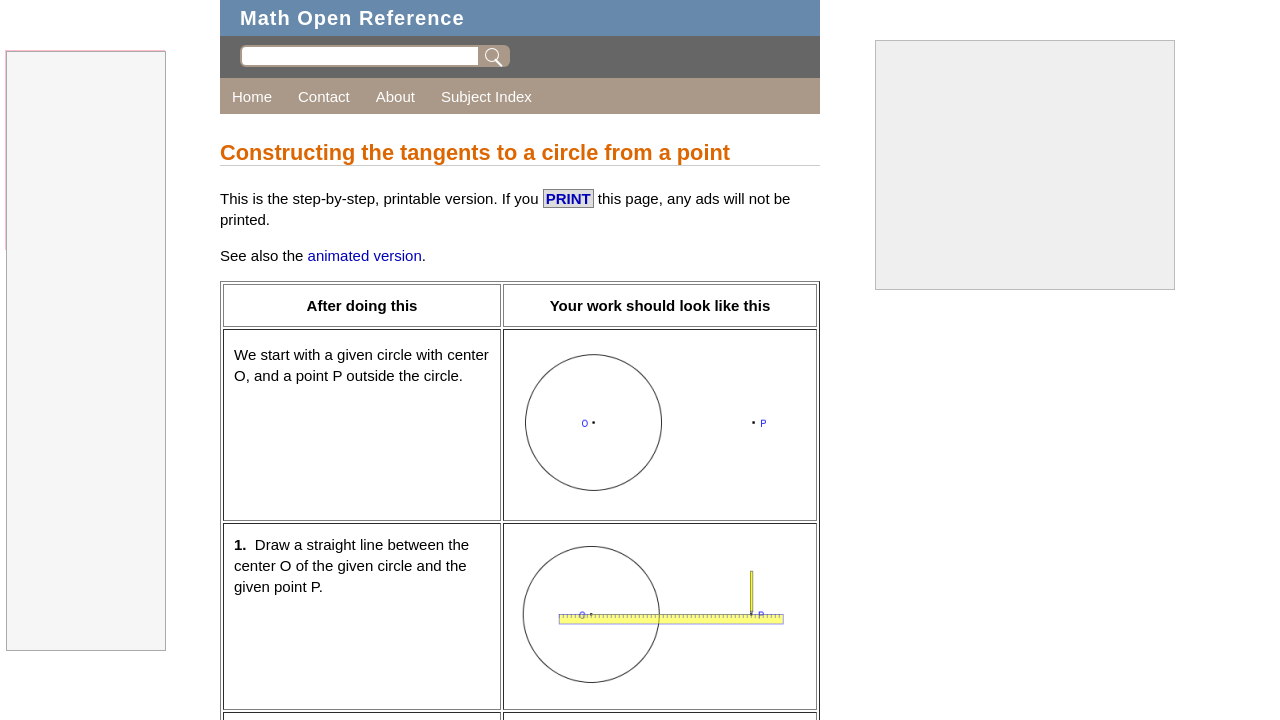How many columns are in the table describing the construction steps?
Answer the question using a single word or phrase, according to the image.

Two